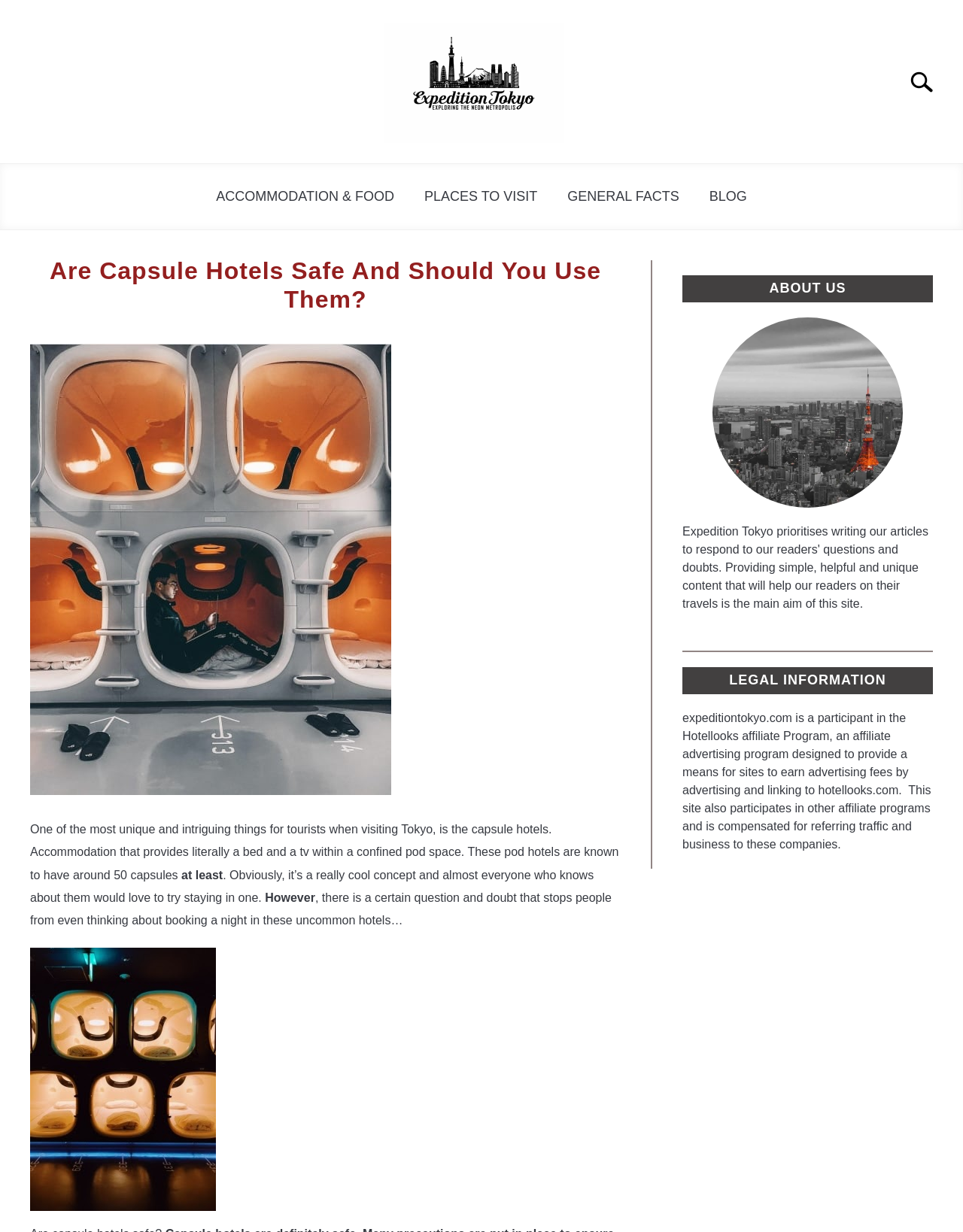Find the bounding box coordinates for the HTML element specified by: "The Grip of It".

None